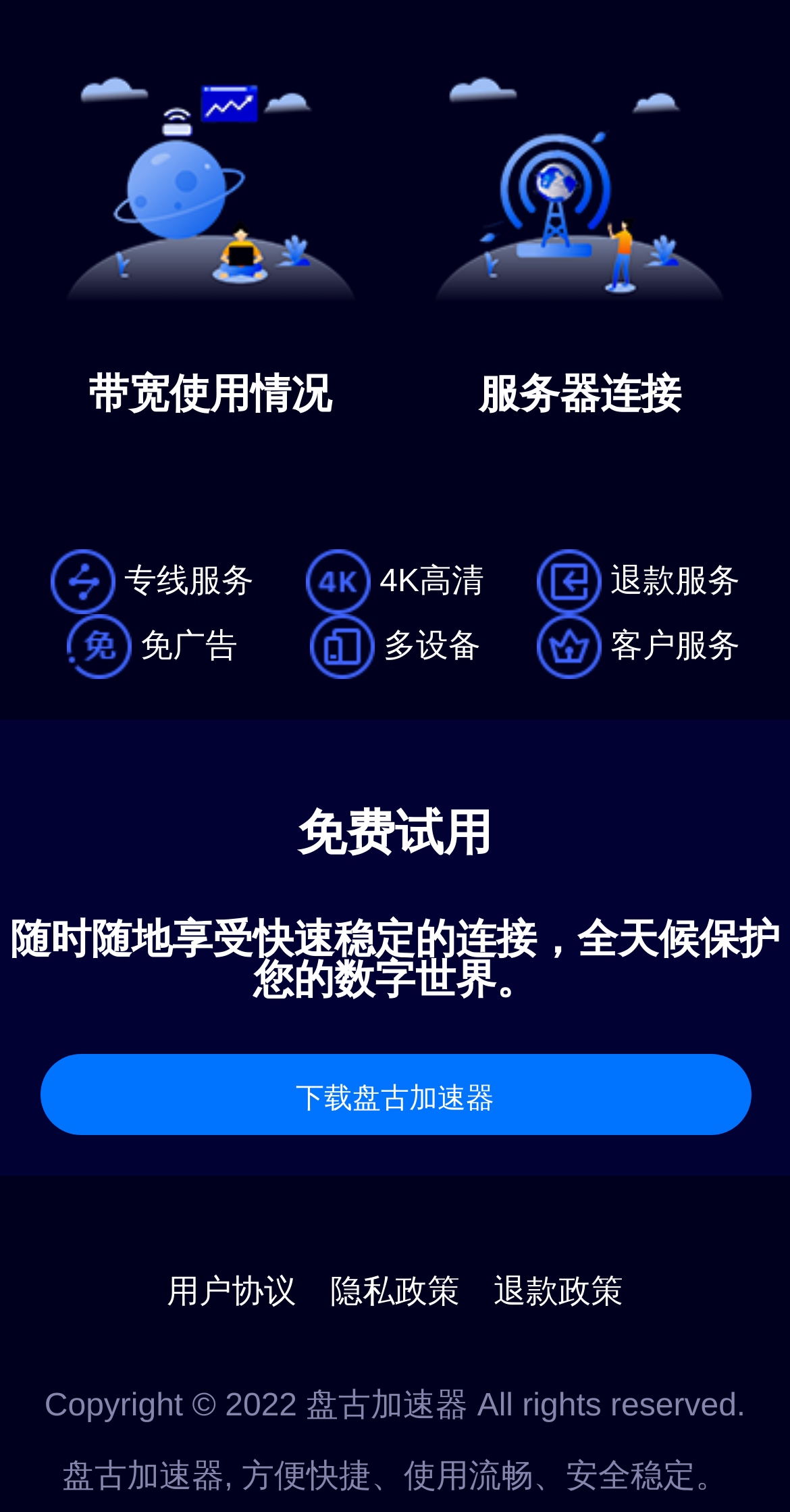What is the copyright year mentioned in the footer section?
Can you offer a detailed and complete answer to this question?

In the footer section, there is a static text mentioning 'Copyright © 2022 盘古加速器 All rights reserved.', which indicates that the copyright year is 2022.